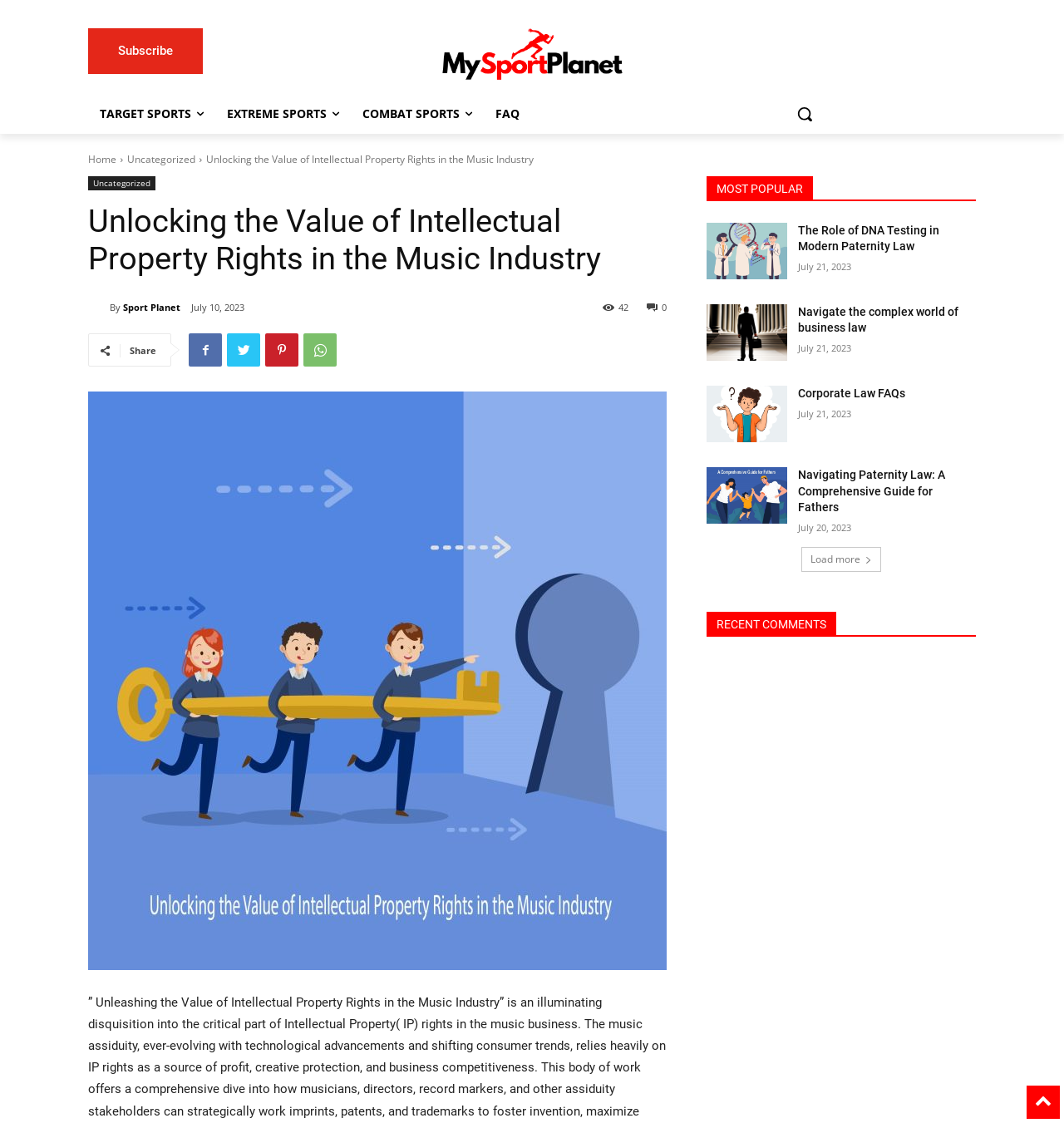Please identify the bounding box coordinates of where to click in order to follow the instruction: "Load more articles".

[0.753, 0.487, 0.828, 0.509]